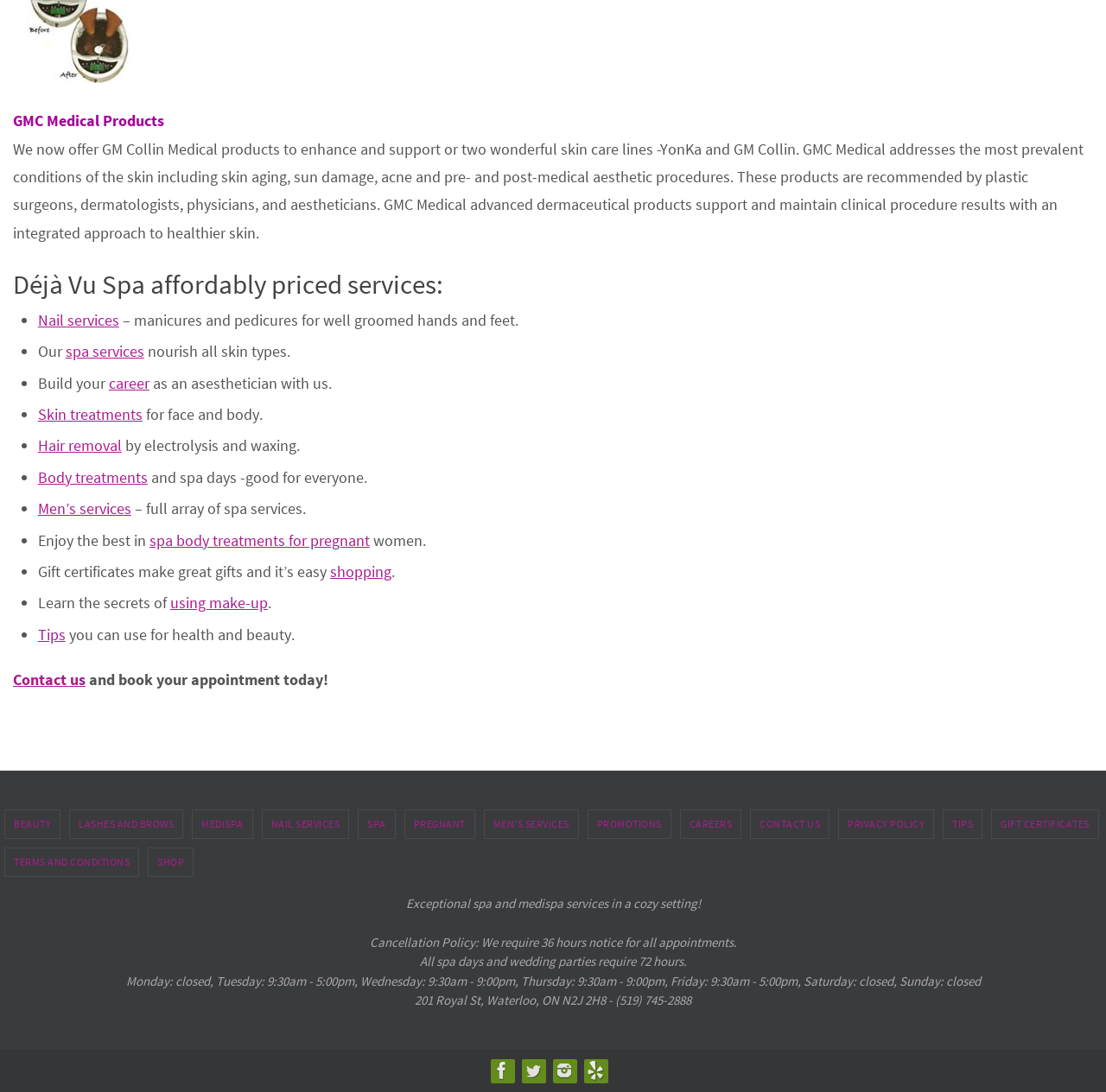Can you determine the bounding box coordinates of the area that needs to be clicked to fulfill the following instruction: "Click on 'Nail services'"?

[0.034, 0.284, 0.108, 0.302]